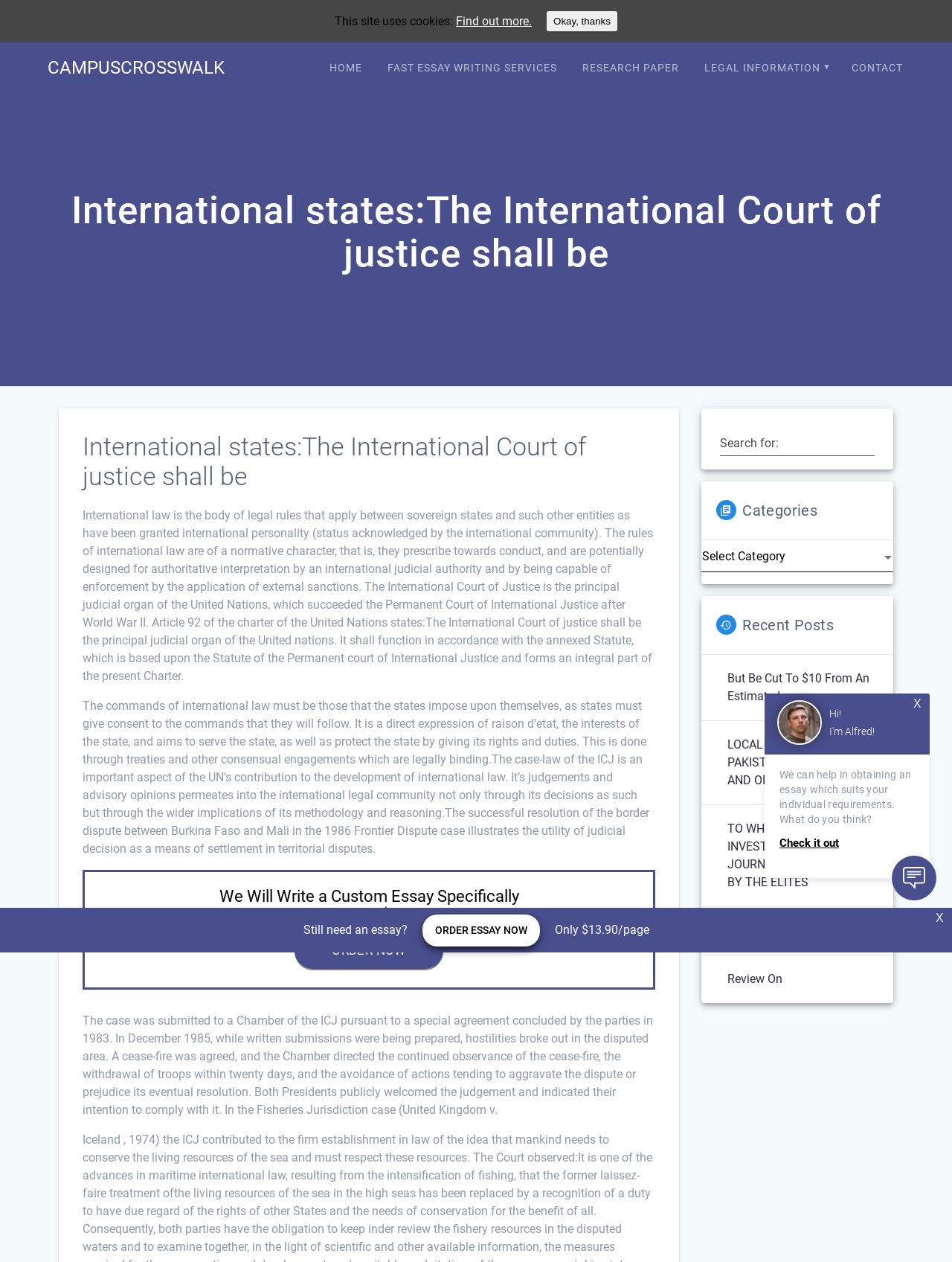Please find the bounding box coordinates of the element's region to be clicked to carry out this instruction: "Click the 'ORDER NOW' button".

[0.309, 0.738, 0.466, 0.767]